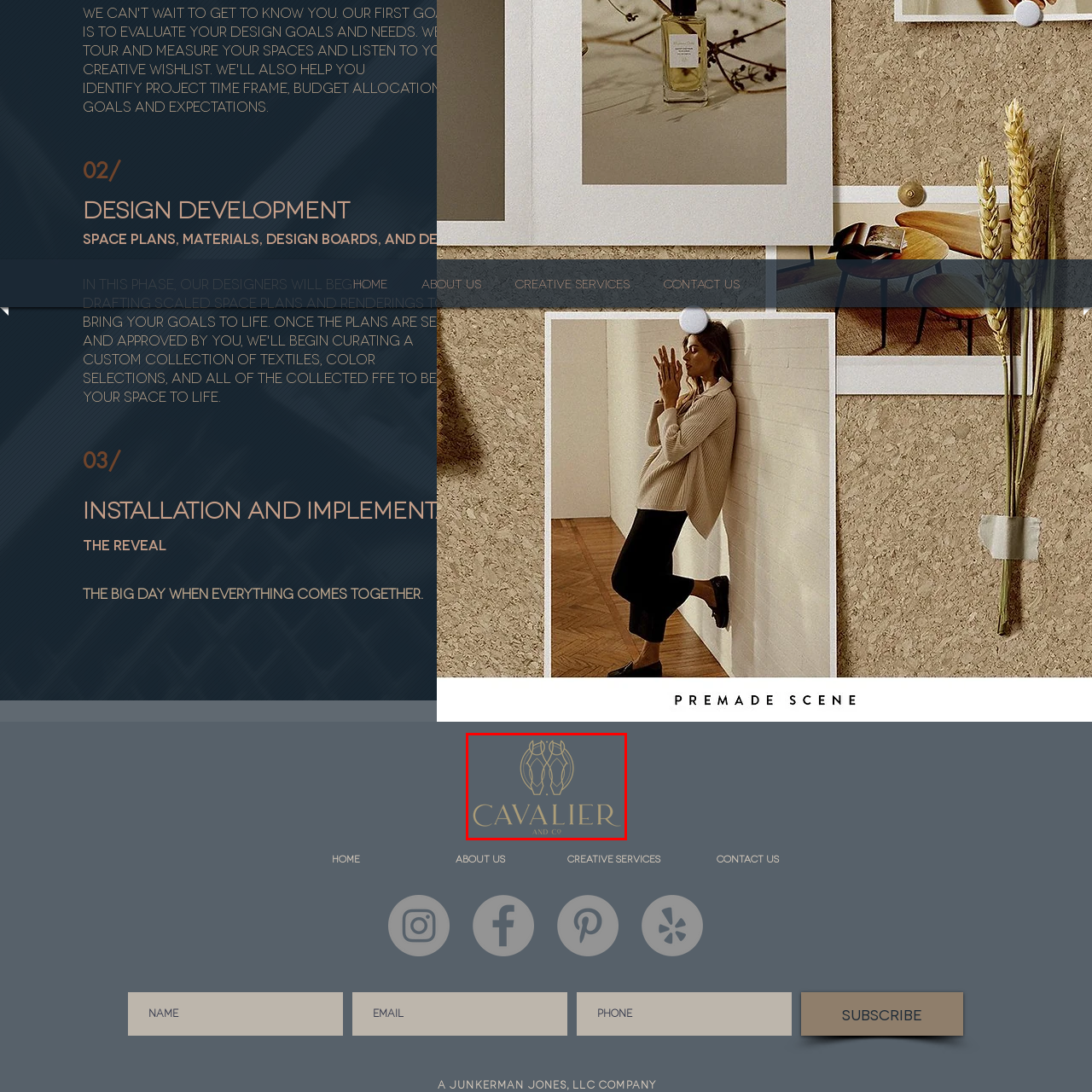What do the two horse heads symbolize?
Look at the image enclosed by the red bounding box and give a detailed answer using the visual information available in the image.

According to the caption, the two horse heads outlined in gold above the text symbolize strength and grace, which harmonizes with the brand's identity and conveys a sense of elegance and refinement.